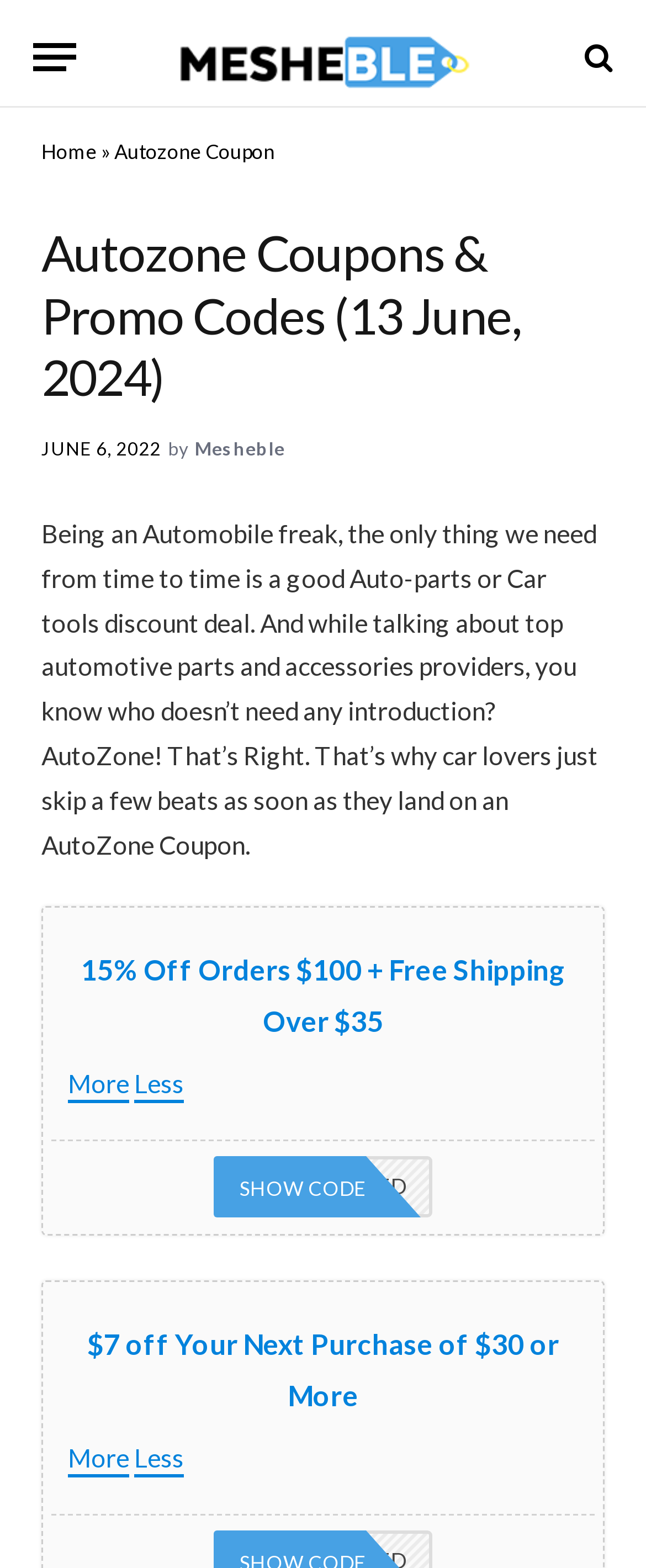Identify the bounding box for the described UI element: "Credentials".

None